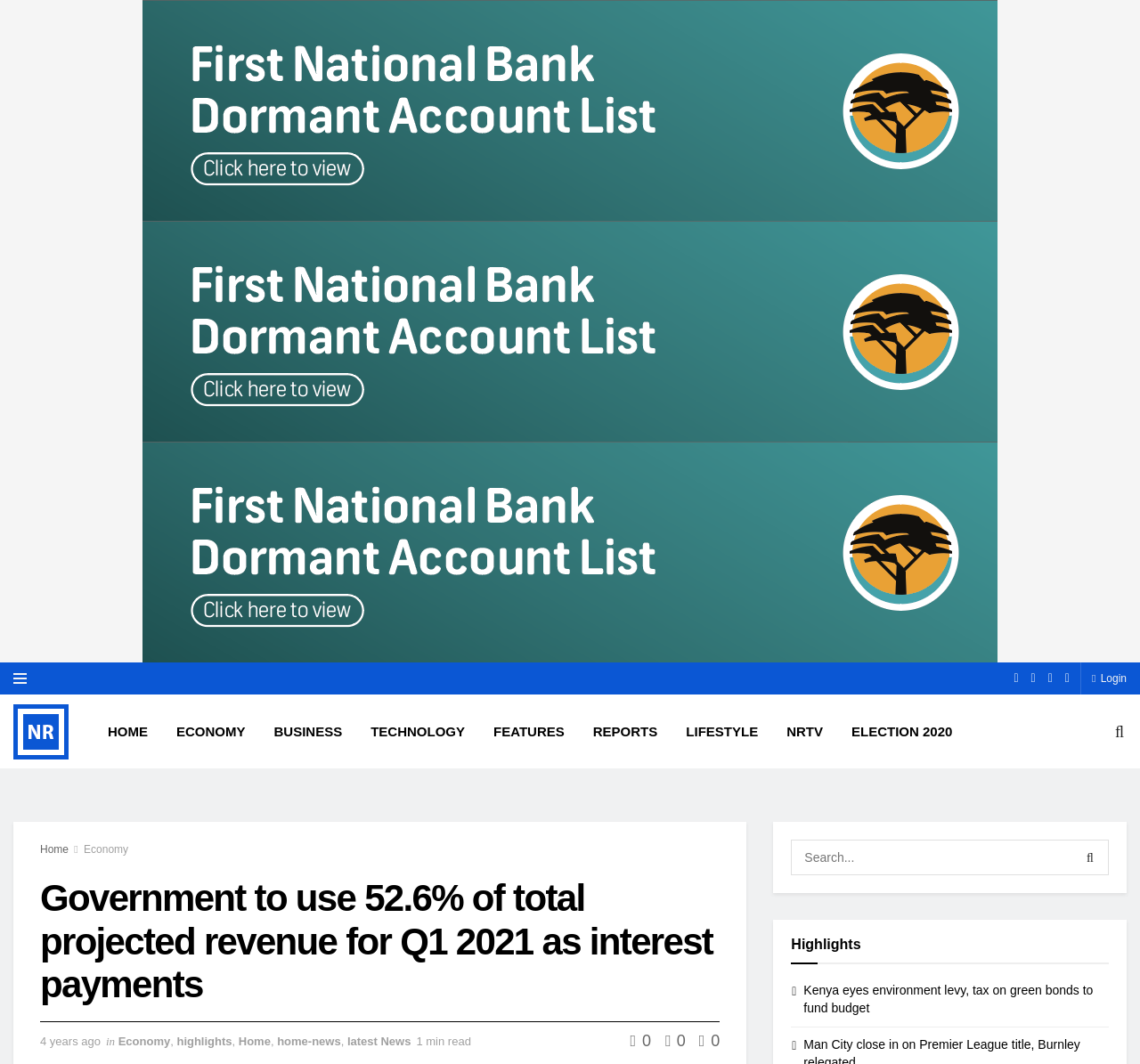Determine the bounding box coordinates of the region to click in order to accomplish the following instruction: "View the economy news". Provide the coordinates as four float numbers between 0 and 1, specifically [left, top, right, bottom].

[0.142, 0.667, 0.228, 0.708]